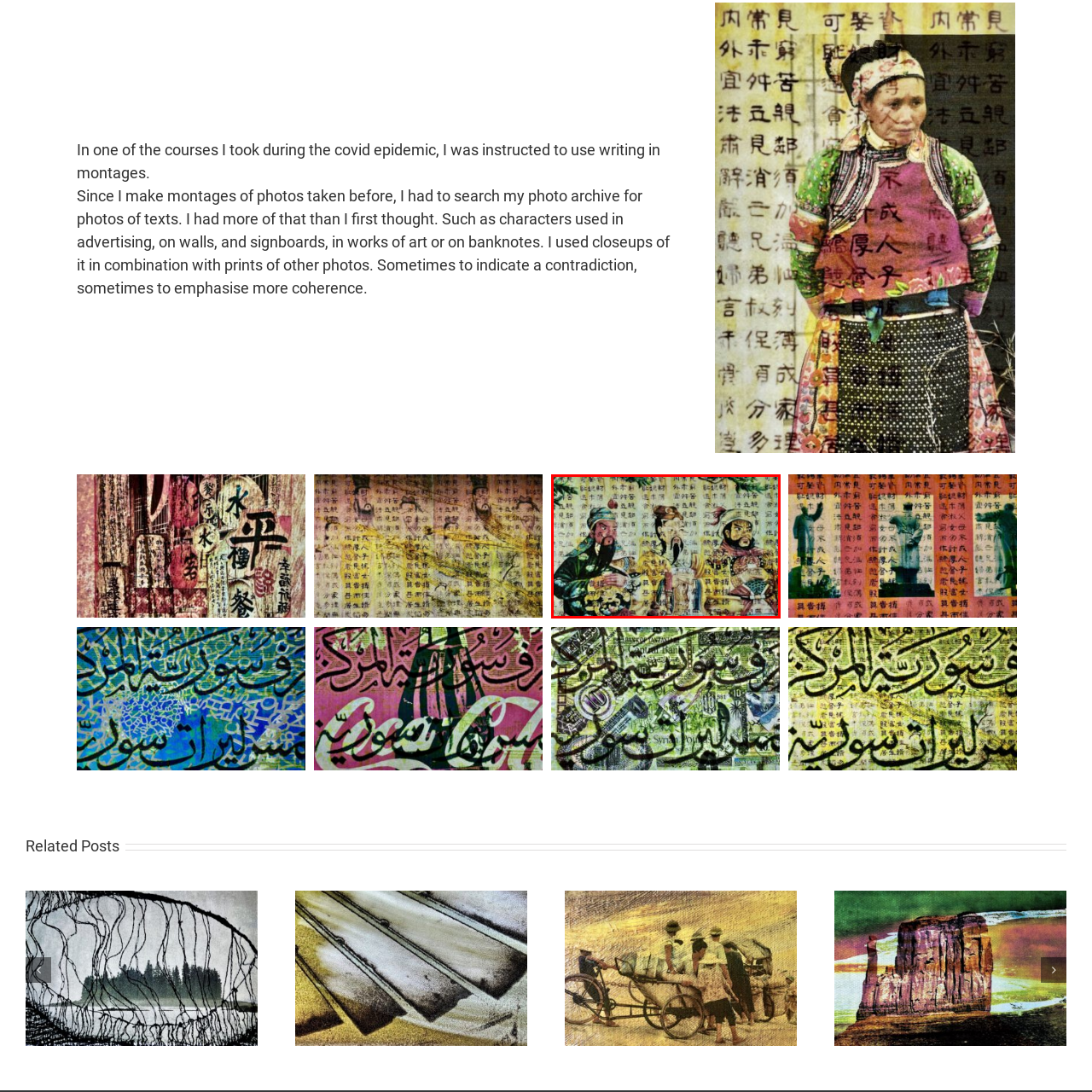What virtues do the characters symbolize?
View the image highlighted by the red bounding box and provide your answer in a single word or a brief phrase.

Leadership qualities